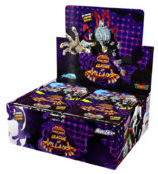Please study the image and answer the question comprehensively:
How many cards are in each booster pack?

According to the caption, each booster pack in the display box contains 10 cards, which is a standard composition for booster packs in the My Hero Academia Collectible Card Game.